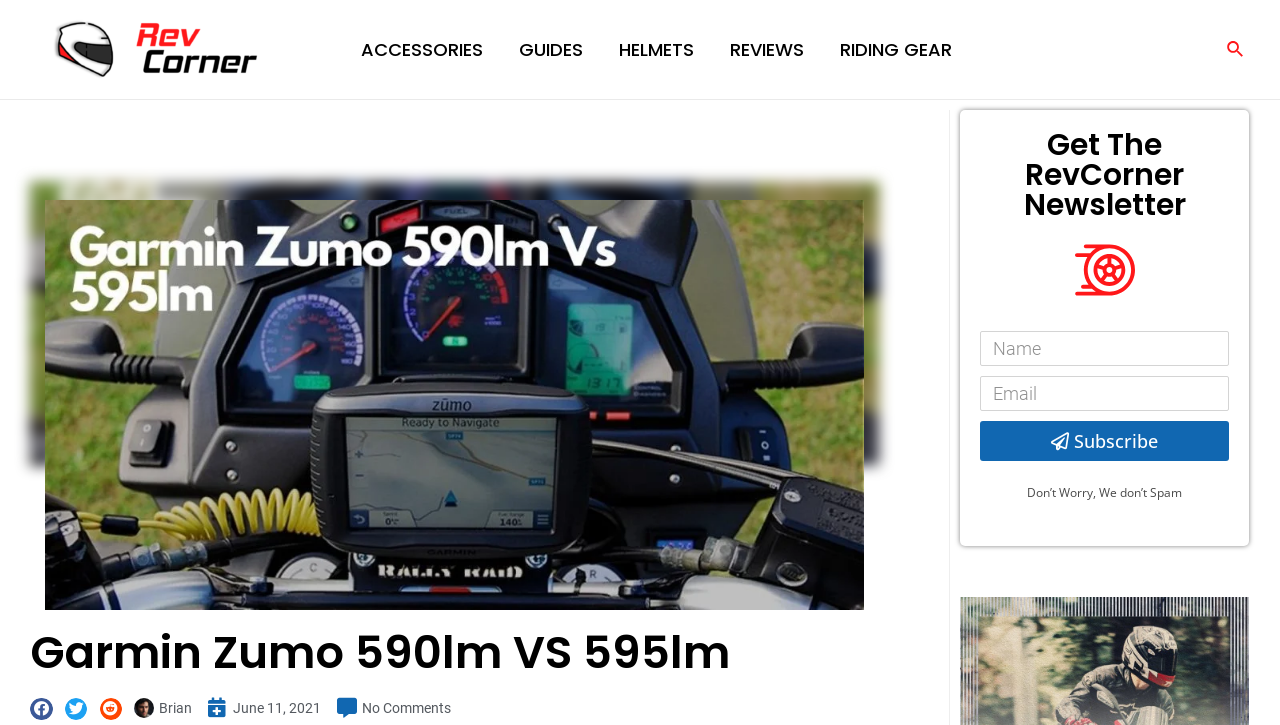Determine which piece of text is the heading of the webpage and provide it.

Garmin Zumo 590lm VS 595lm